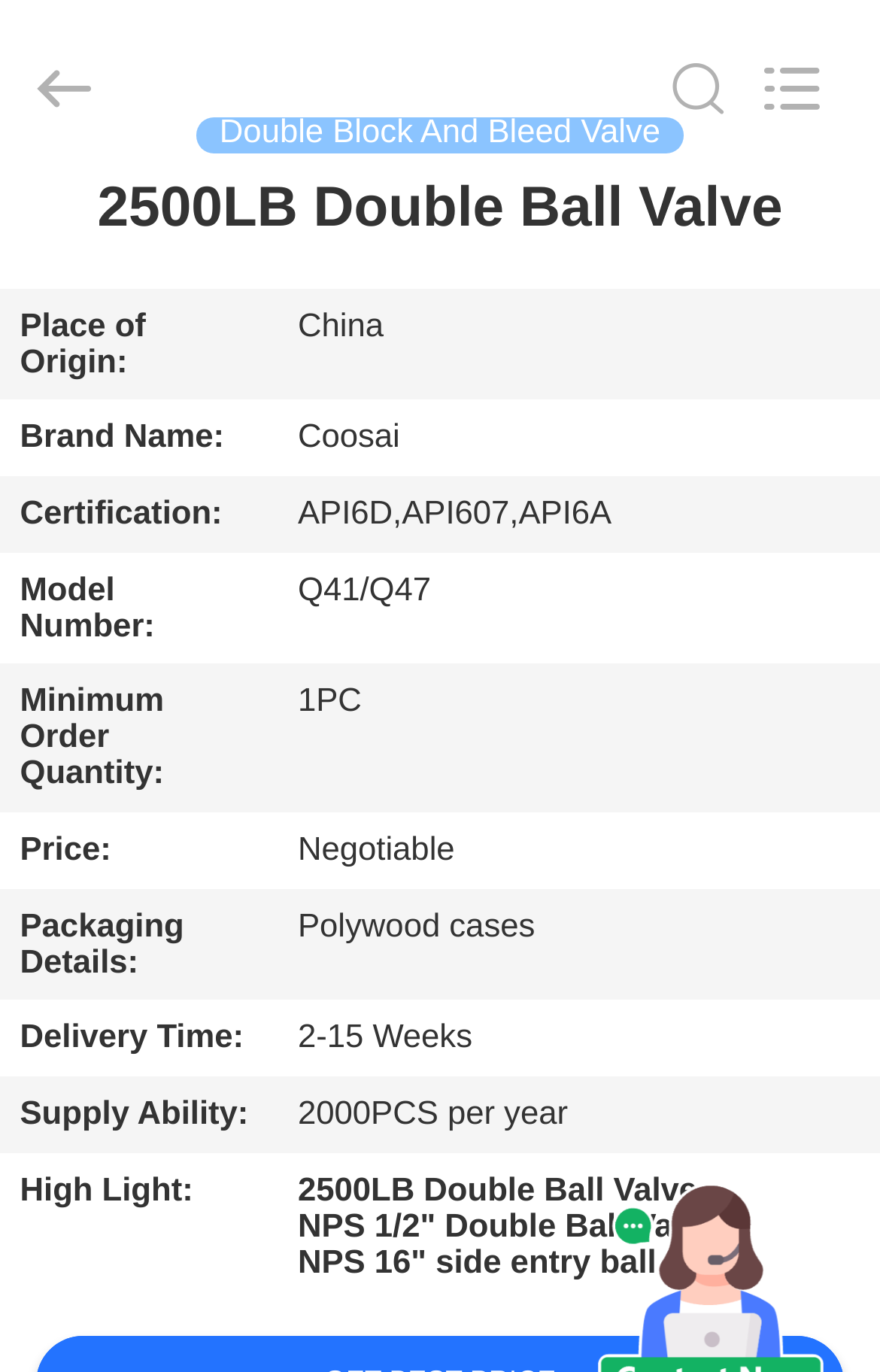Determine the main heading of the webpage and generate its text.

2500LB Double Ball Valve